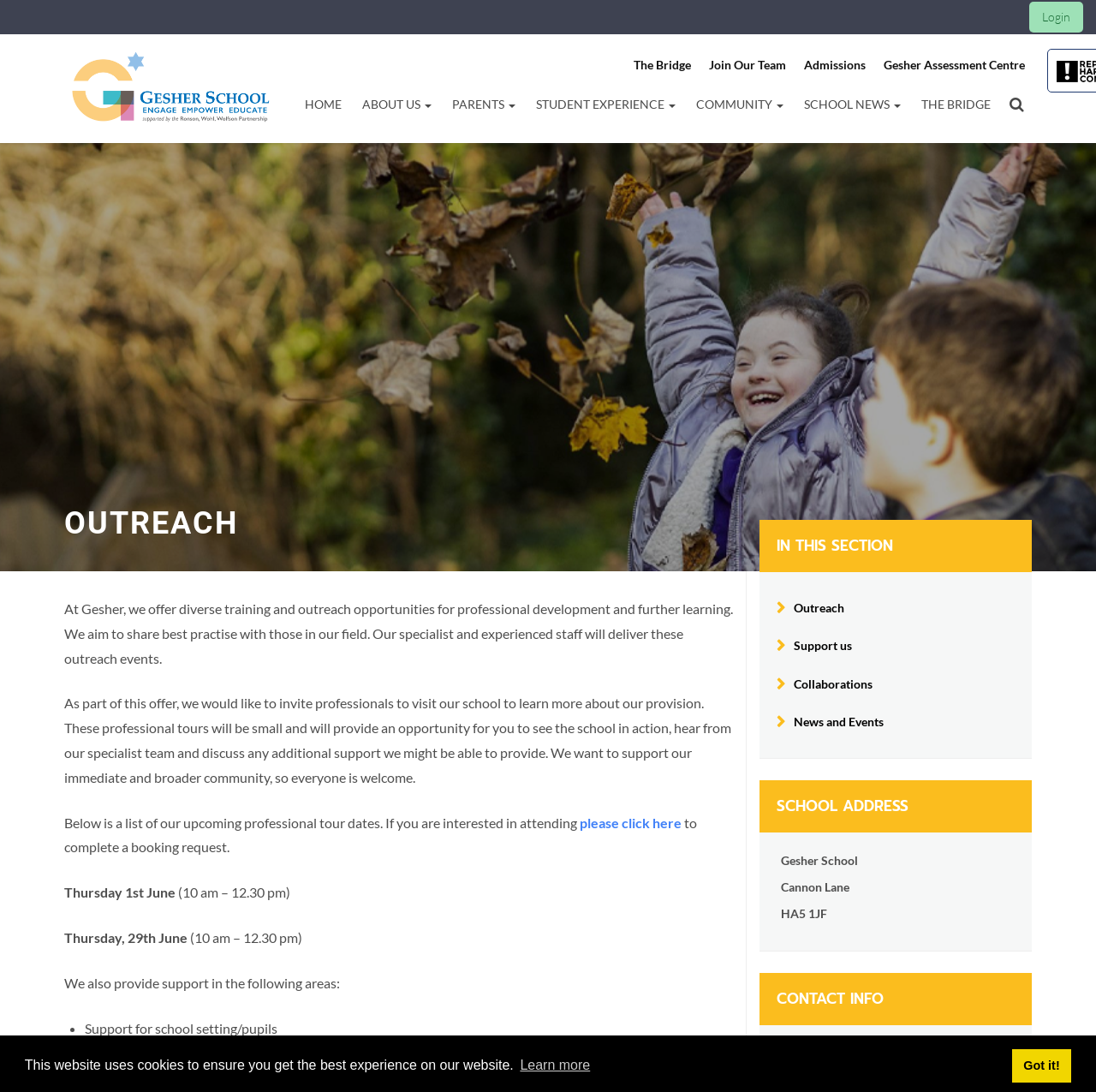Can you give a detailed response to the following question using the information from the image? What type of support does the school provide?

I found the answer by reading the list of support areas provided by the school, which includes 'Support for school setting/pupils', 'Training and consultancy', and 'Support for school SENCOs'.